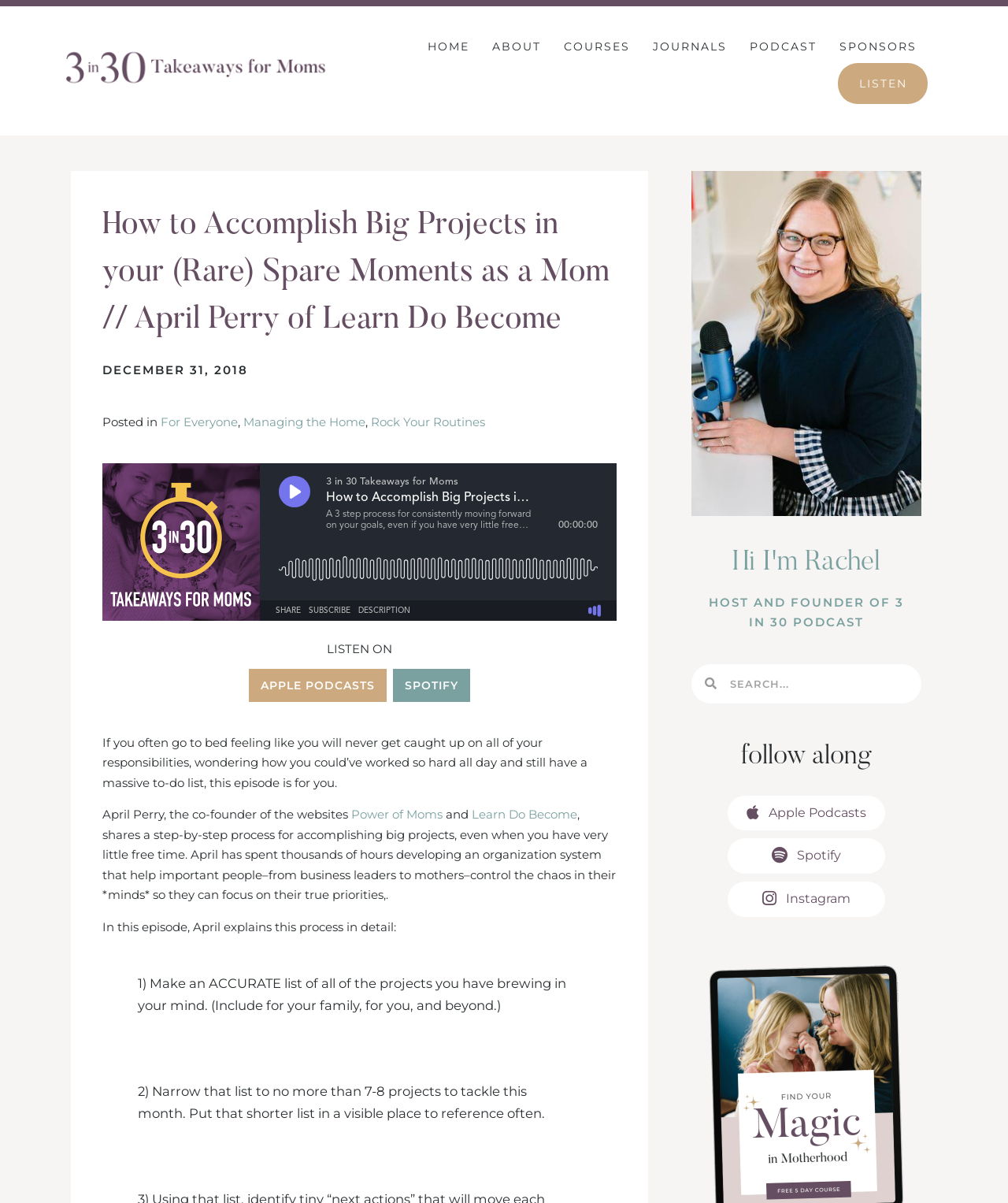What is the topic of the current episode?
Based on the image, provide a one-word or brief-phrase response.

Accomplishing big projects with little free time